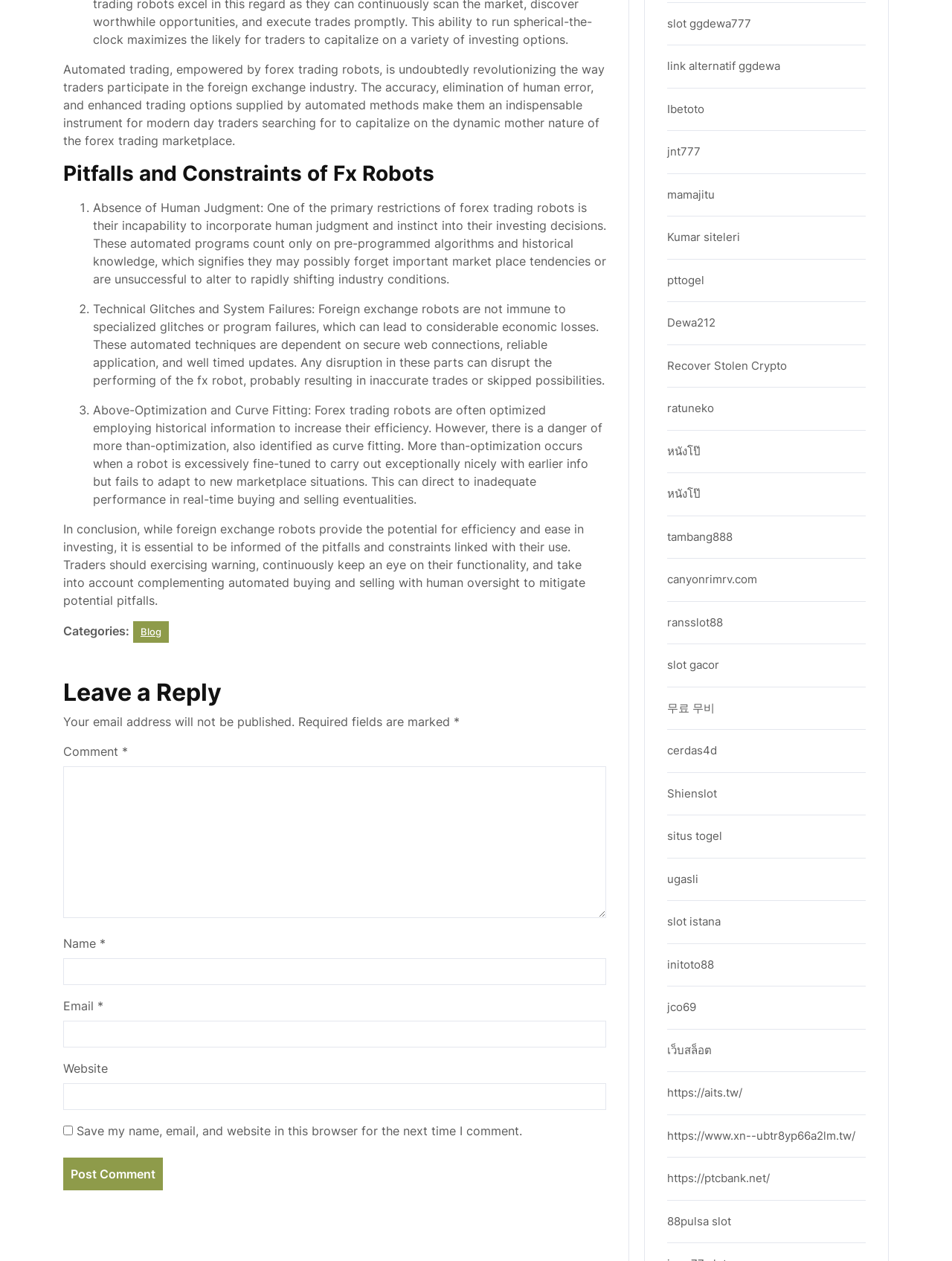What is the category of the article on this webpage?
Examine the image and give a concise answer in one word or a short phrase.

Blog